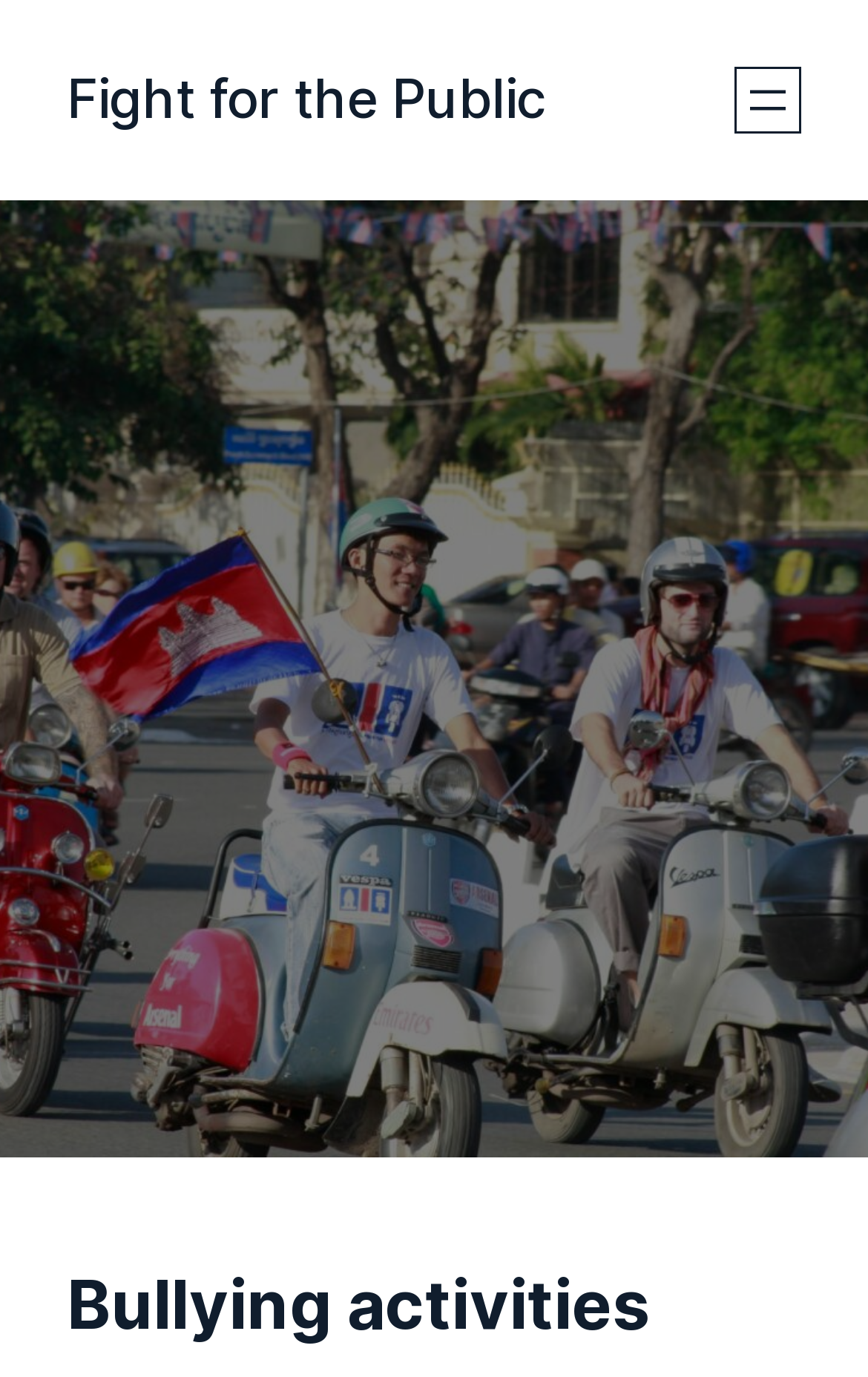Using the provided description Fight for the Public, find the bounding box coordinates for the UI element. Provide the coordinates in (top-left x, top-left y, bottom-right x, bottom-right y) format, ensuring all values are between 0 and 1.

[0.077, 0.048, 0.631, 0.095]